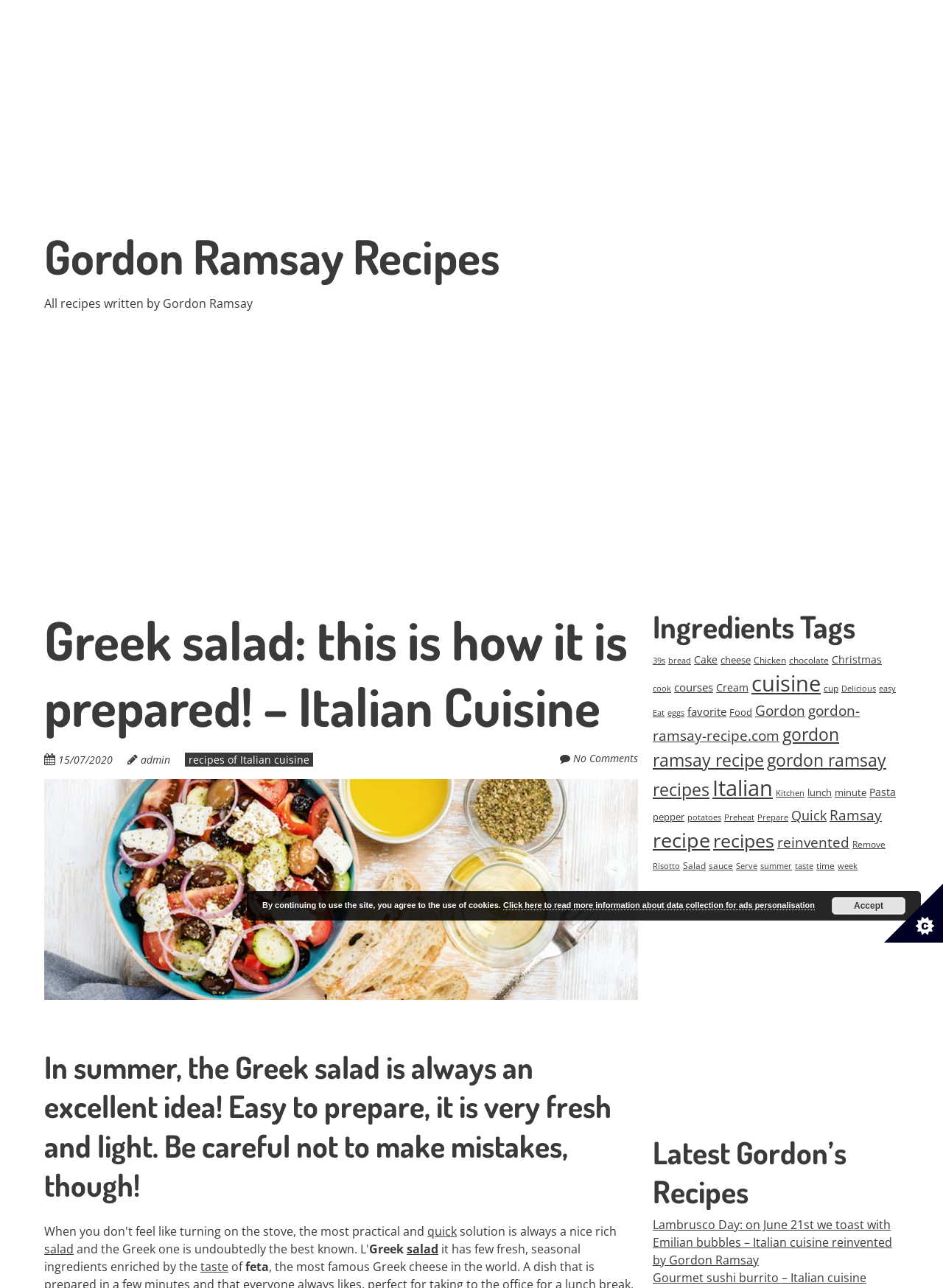Use a single word or phrase to respond to the question:
What is the format of the recipe descriptions on this webpage?

Text with links